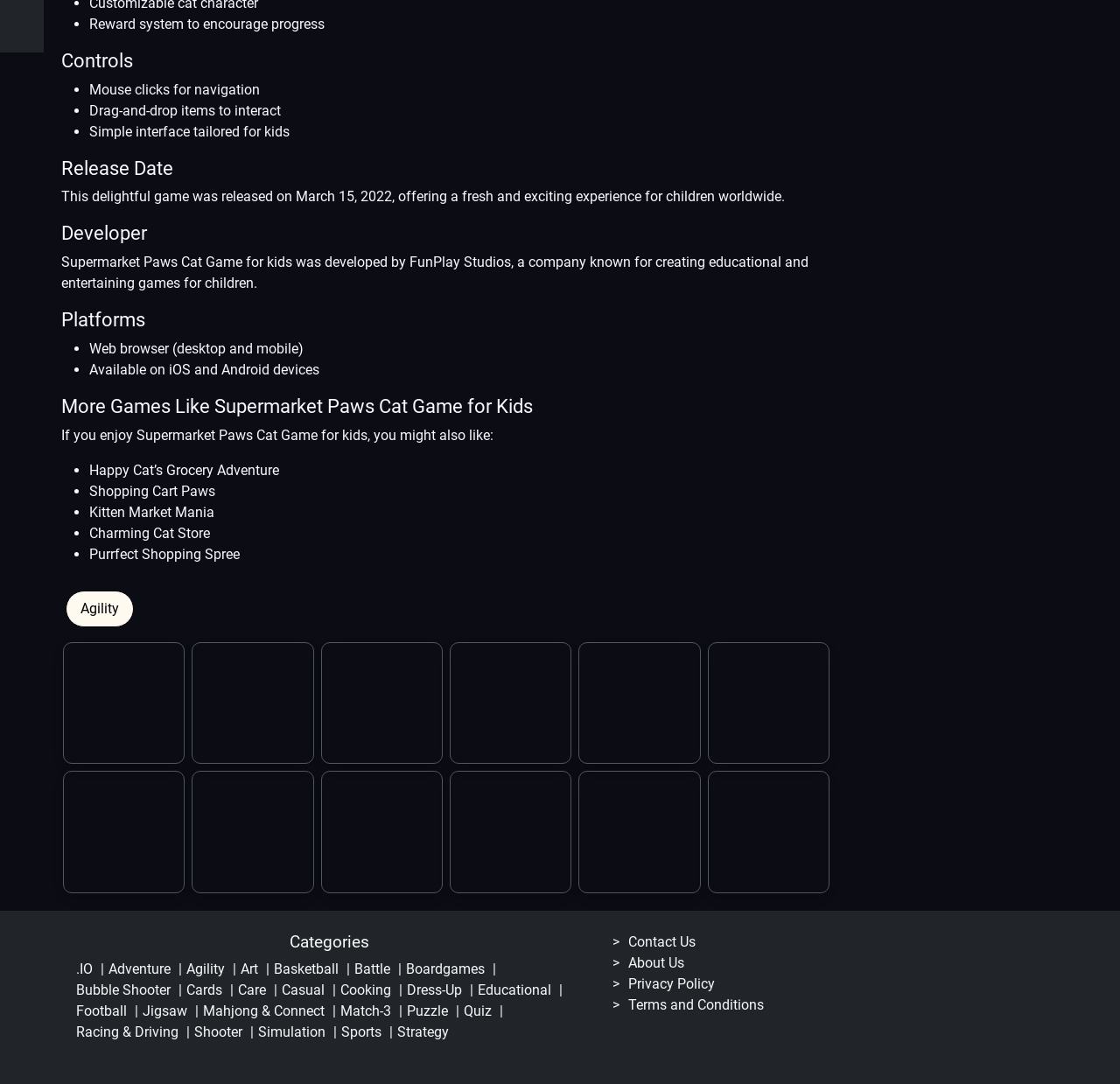What is the developer of Supermarket Paws Cat Game for kids?
Provide a detailed and extensive answer to the question.

The developer of Supermarket Paws Cat Game for kids can be found in the 'Developer' section of the webpage, which states that the game was developed by FunPlay Studios, a company known for creating educational and entertaining games for children.